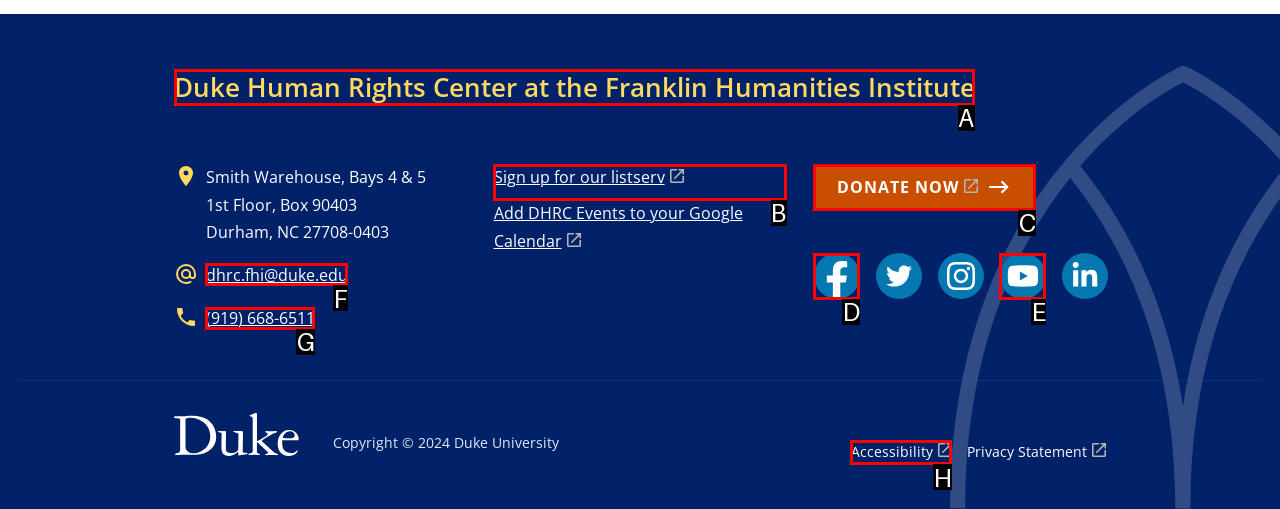Which HTML element should be clicked to complete the task: visit the Duke Human Rights Center website? Answer with the letter of the corresponding option.

A